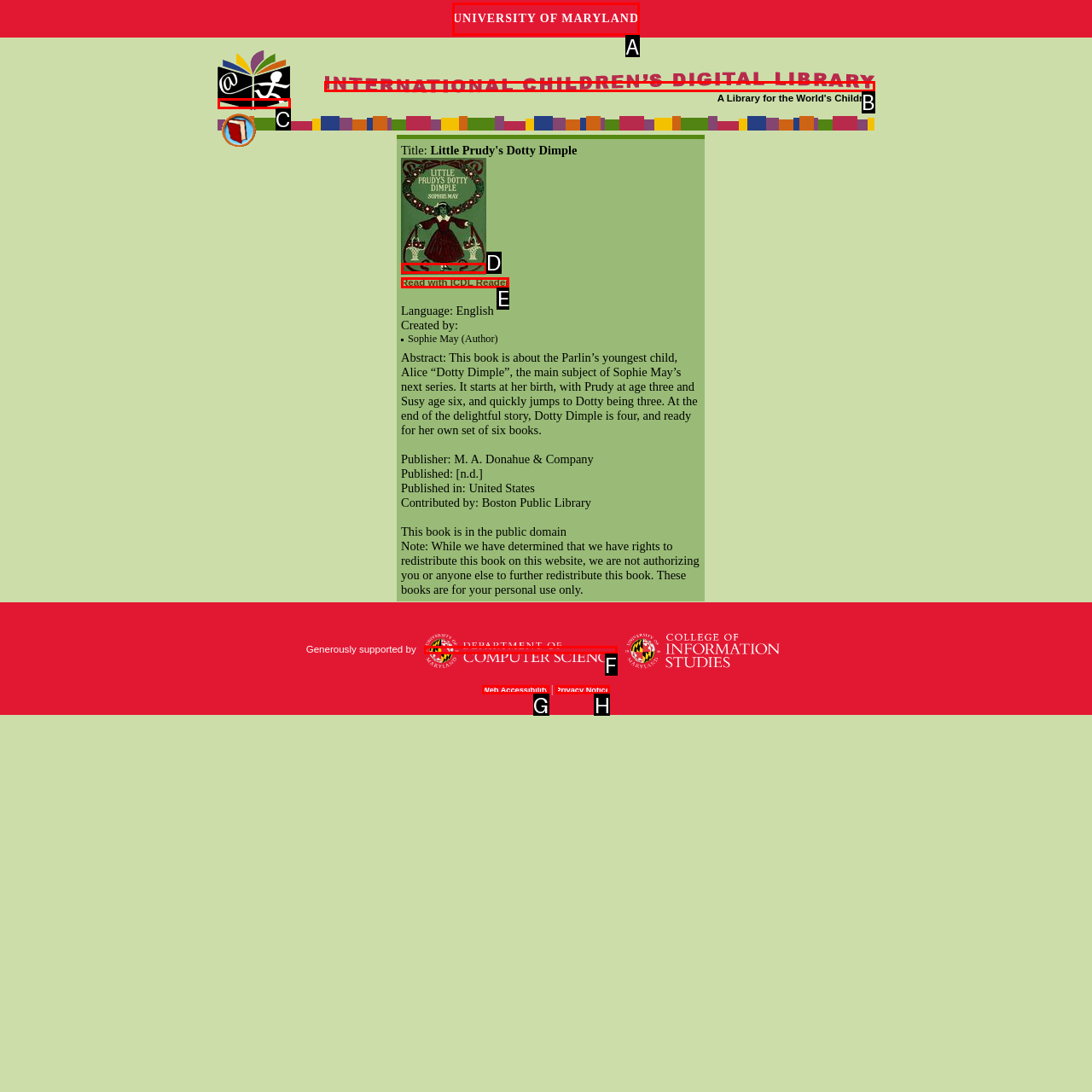Specify which HTML element I should click to complete this instruction: Check the UMD CS Home page Answer with the letter of the relevant option.

F